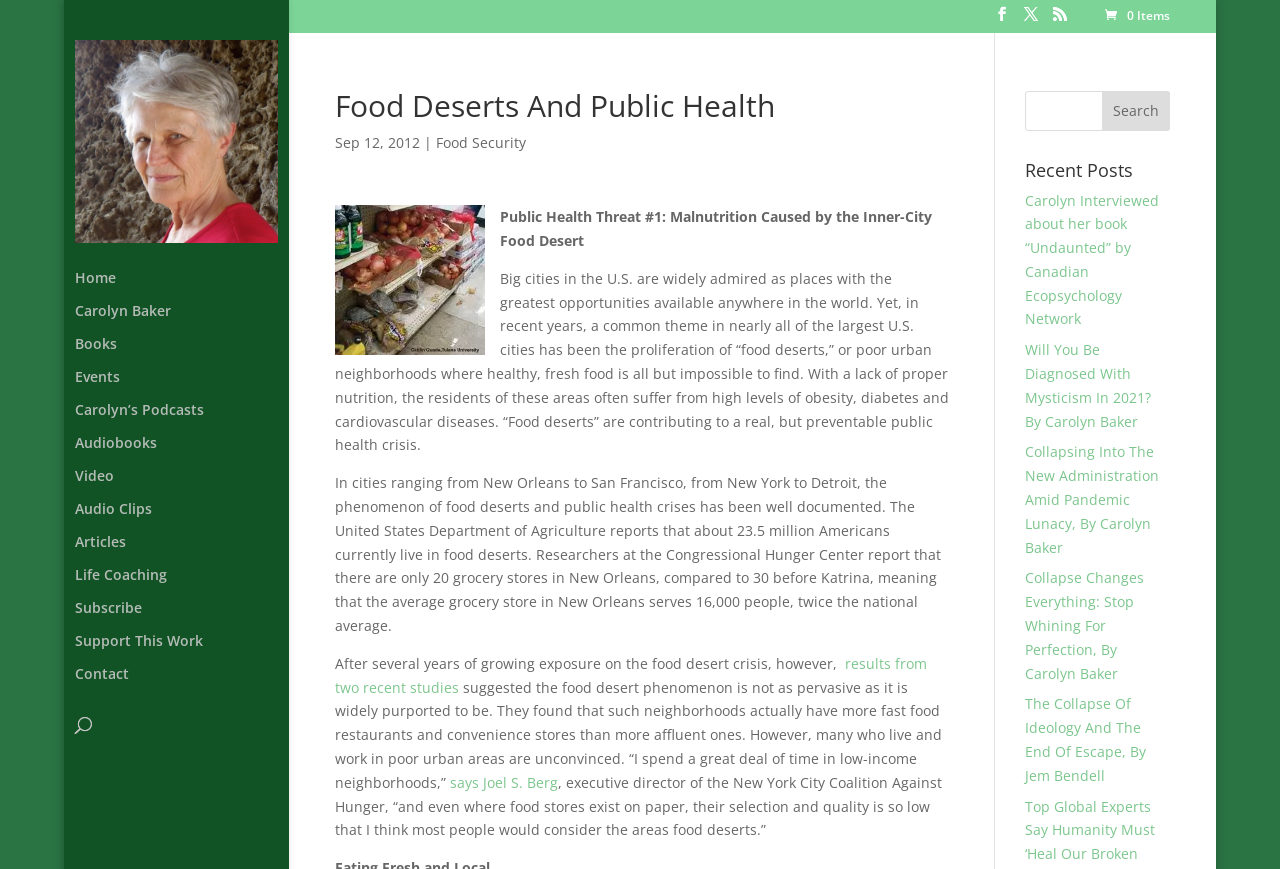Provide a one-word or one-phrase answer to the question:
What is the author's name?

Carolyn Baker